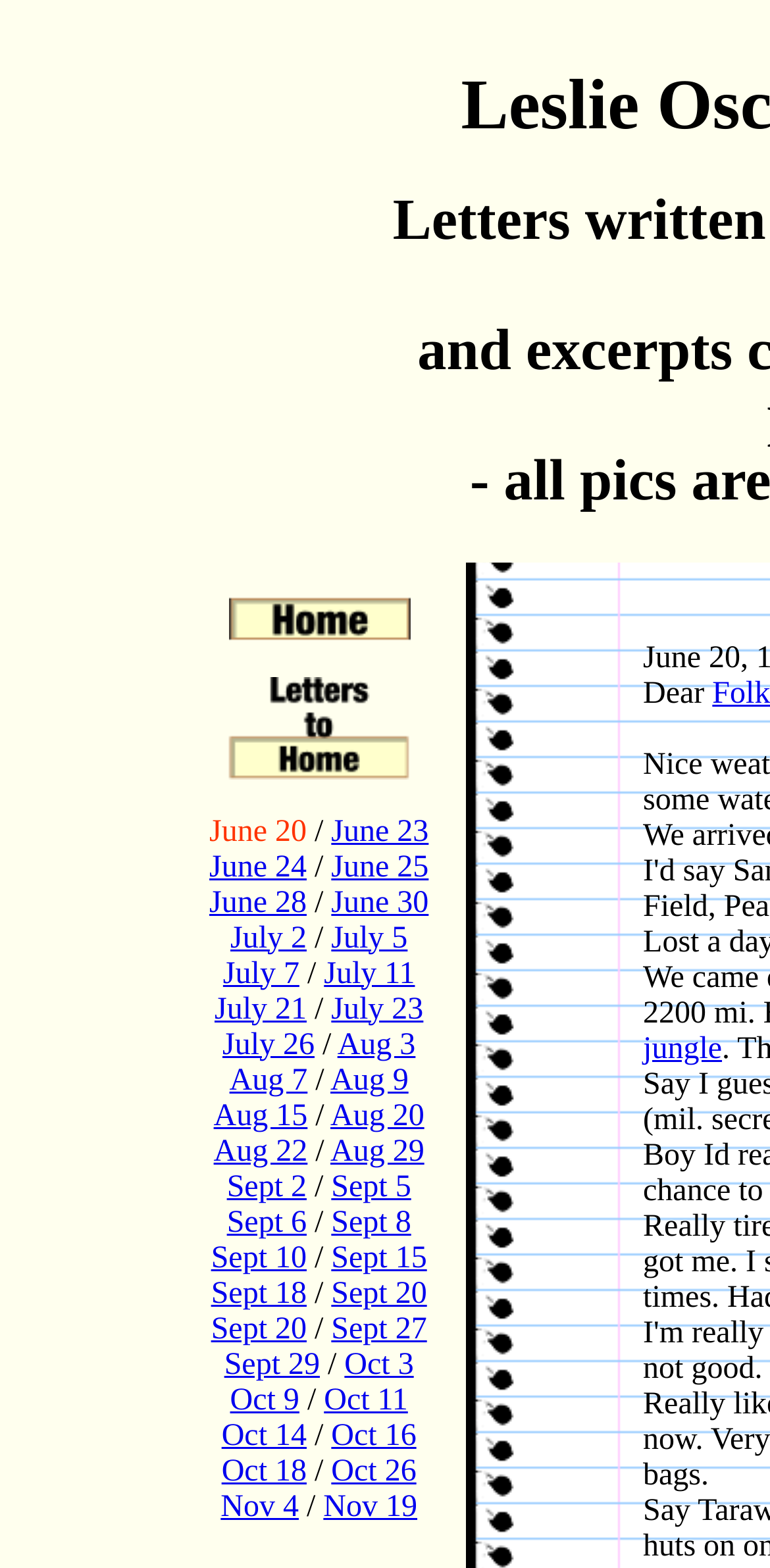Provide a brief response to the question using a single word or phrase: 
What is the last date with a corresponding link?

Oct 9